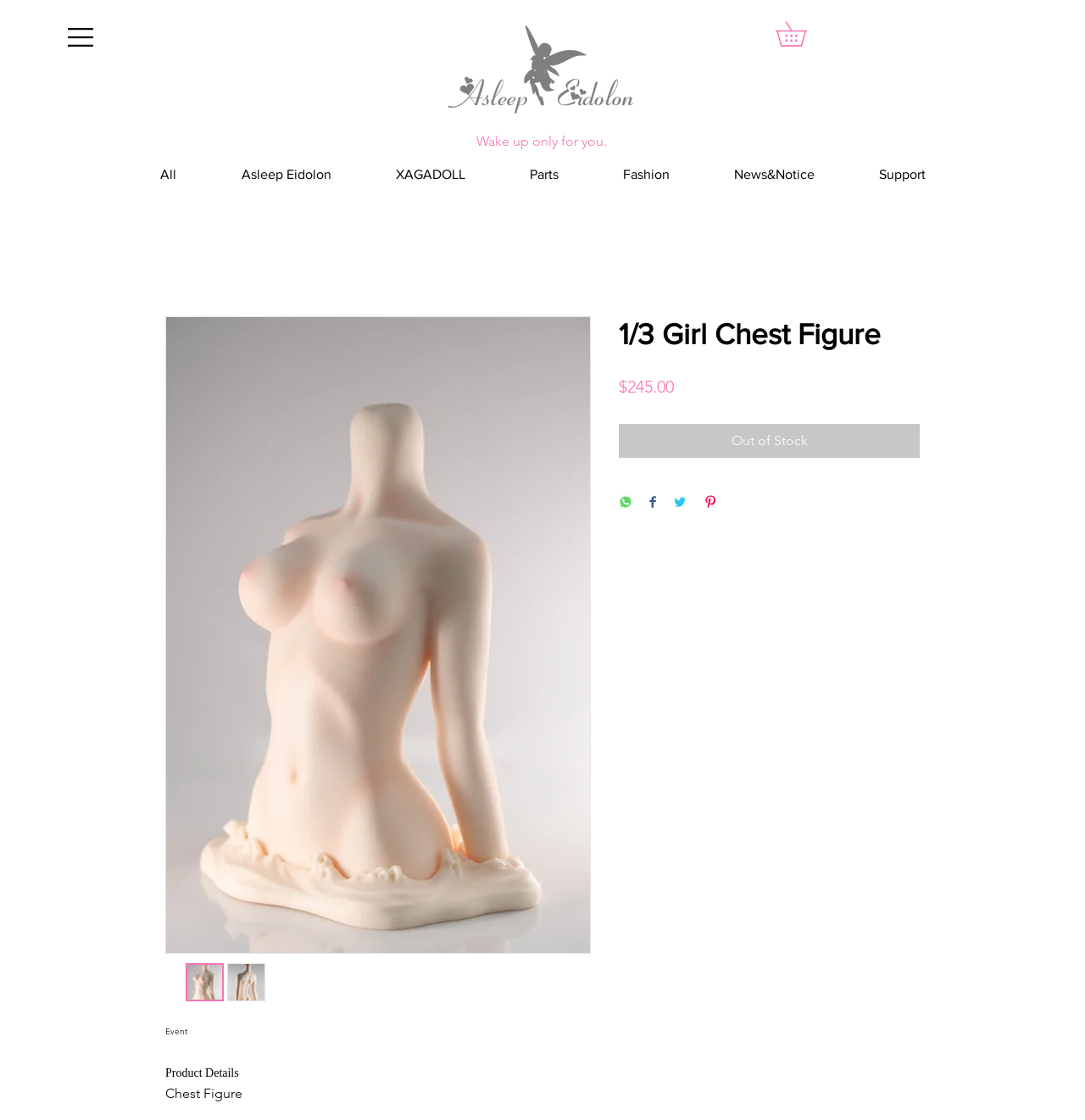Find the coordinates for the bounding box of the element with this description: "Support".

[0.78, 0.137, 0.883, 0.175]